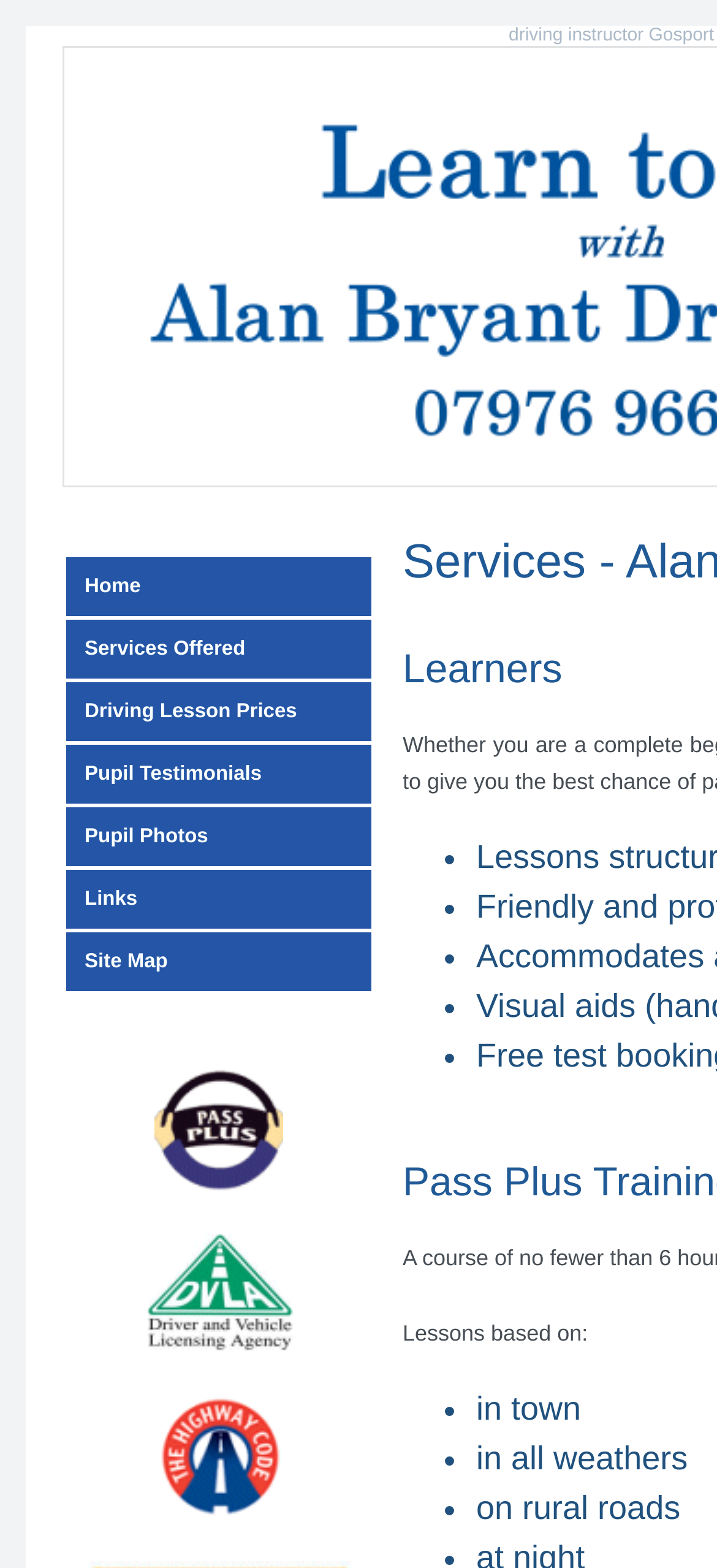Can you find the bounding box coordinates of the area I should click to execute the following instruction: "View driving lessons Gosport Hampshire"?

[0.215, 0.751, 0.395, 0.771]